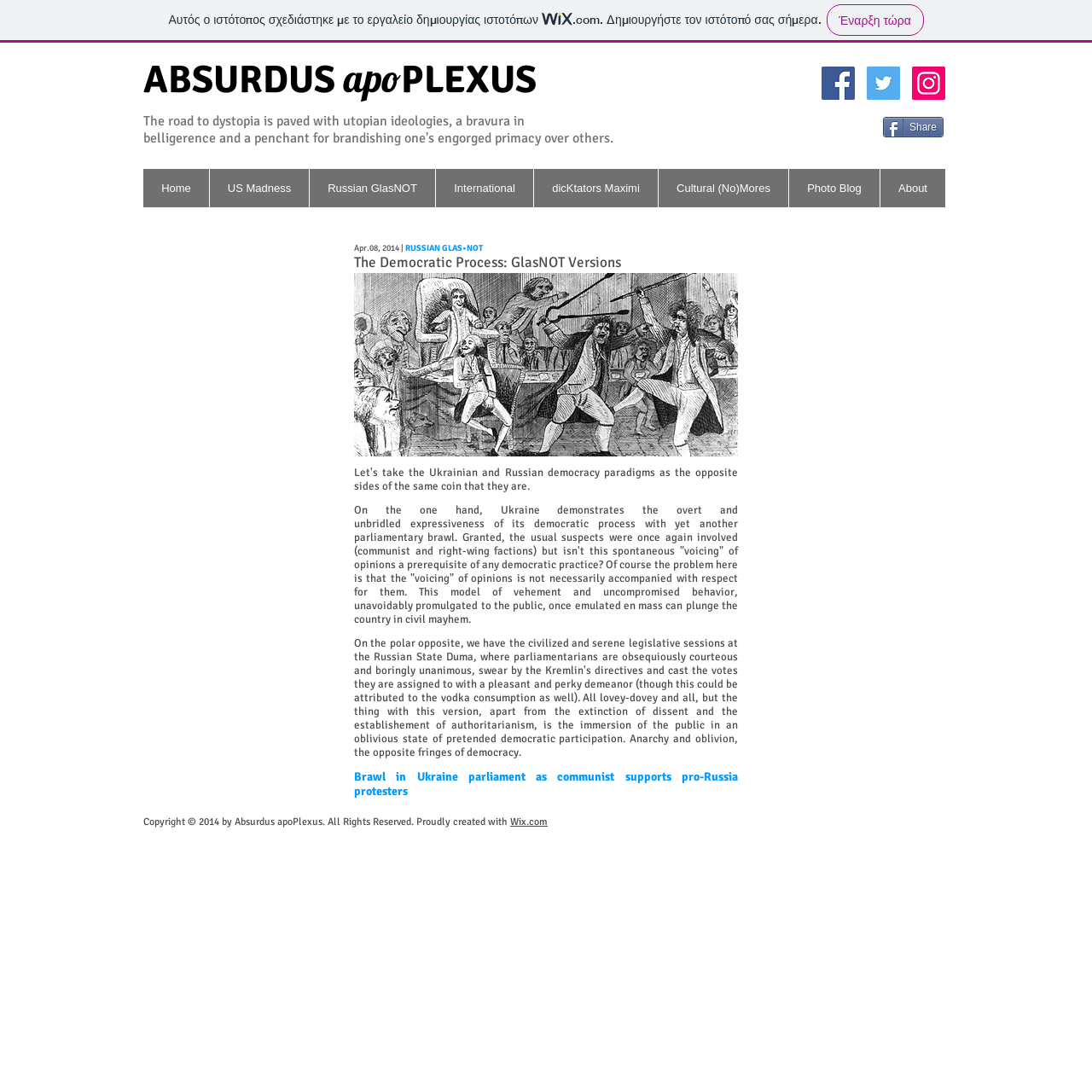Elaborate on the different components and information displayed on the webpage.

The webpage is titled "Russian GlasNOT: Democratic Versions" and is part of the "absurdus-apoplexus" website. At the top, there is a link to create a website with Wix.com, accompanied by a small Wix logo. Below this, the website's title "ABSURDUS apoPLEXUS" is prominently displayed in a heading.

To the right of the title, there is a list of social media links, including Facebook, Twitter, and Instagram, each represented by their respective icons. Below the title, there are two headings that appear to be a quote or a phrase, discussing the road to dystopia and the behavior of individuals.

On the right side of the page, there is a "Share" button. Below this, there is a navigation menu labeled "Ιστότοπος" (which means "Website" in Greek), containing links to various sections of the website, including "Home", "US Madness", "Russian GlasNOT", "International", "dicKtators Maximi", "Cultural (No)Mores", "Photo Blog", and "About".

The main content of the page is divided into sections. The first section appears to be a blog post or article, with a date "Apr.08, 2014" and a title "RUSSIAN GLAS•NOT: The Democratic Process: GlasNOT Versions". The article discusses the democratic process in Ukraine, citing an example of a parliamentary brawl, and explores the idea of respect for opinions in a democratic society.

At the bottom of the page, there is a copyright notice, stating that the content is copyrighted by Absurdus apoPlexus, and a link to Wix.com, proudly declaring that the website was created with their platform.